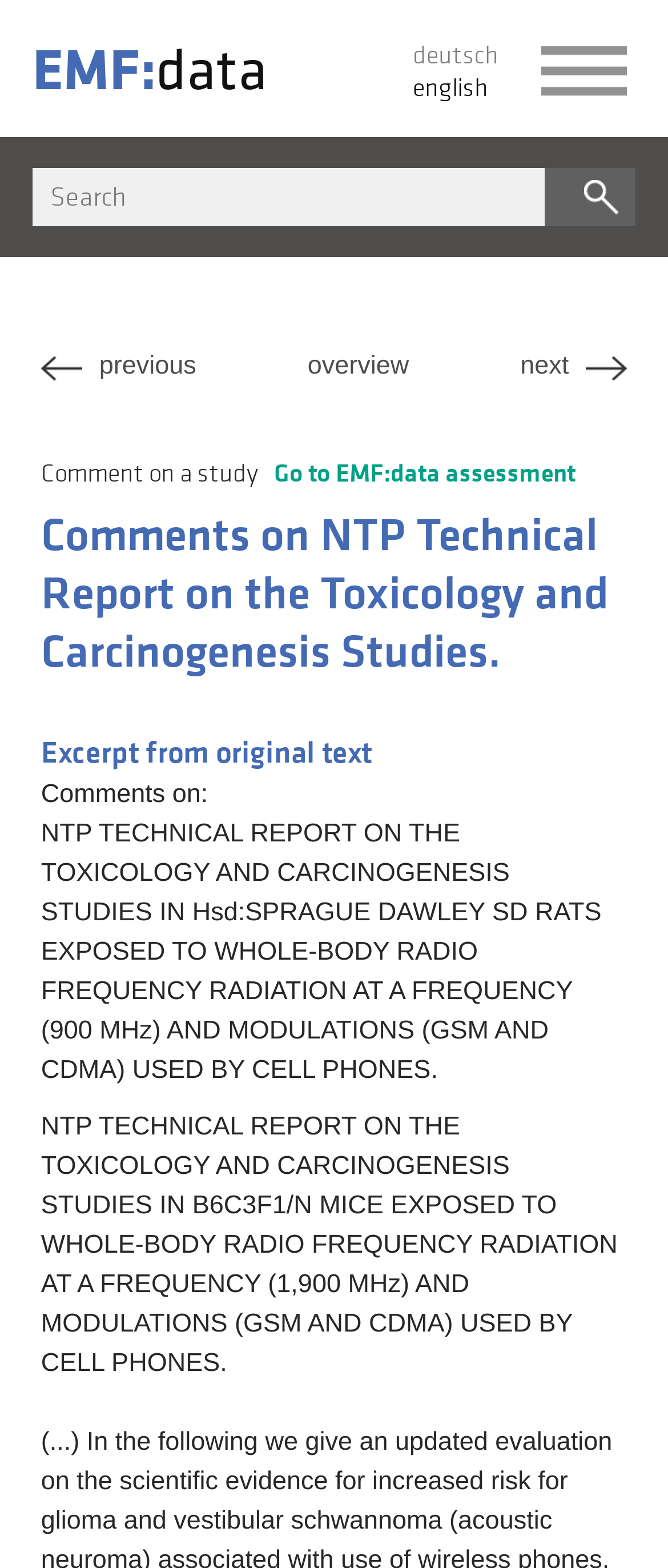What is the purpose of the 'previous', 'overview', and 'next' links?
Using the details from the image, give an elaborate explanation to answer the question.

The presence of 'previous', 'overview', and 'next' links suggests that the webpage is part of a series of webpages, and these links are used to navigate between them, allowing users to access related content or to move forward or backward in the series.